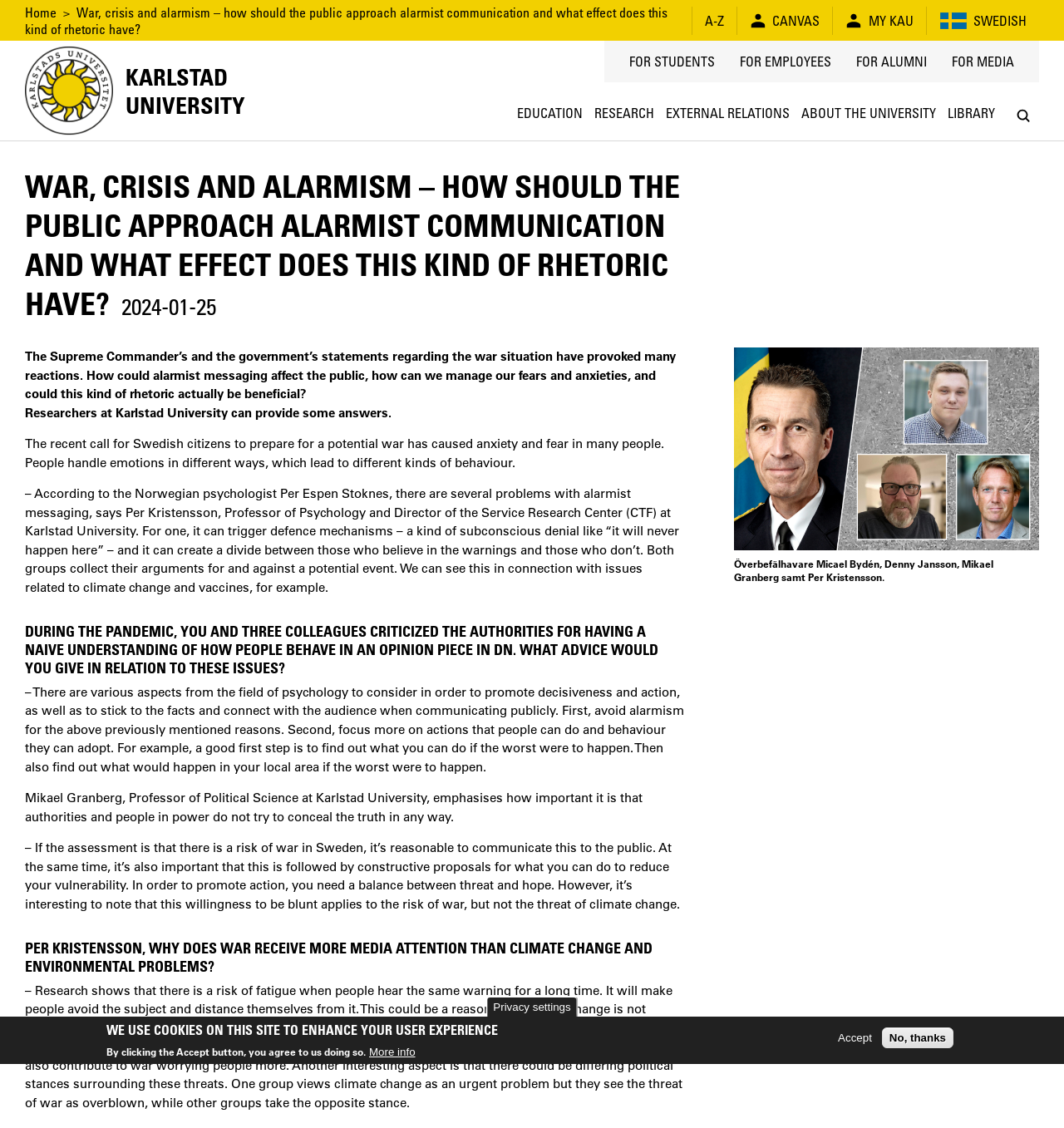Please determine the bounding box coordinates of the element to click in order to execute the following instruction: "View the About Us page". The coordinates should be four float numbers between 0 and 1, specified as [left, top, right, bottom].

None